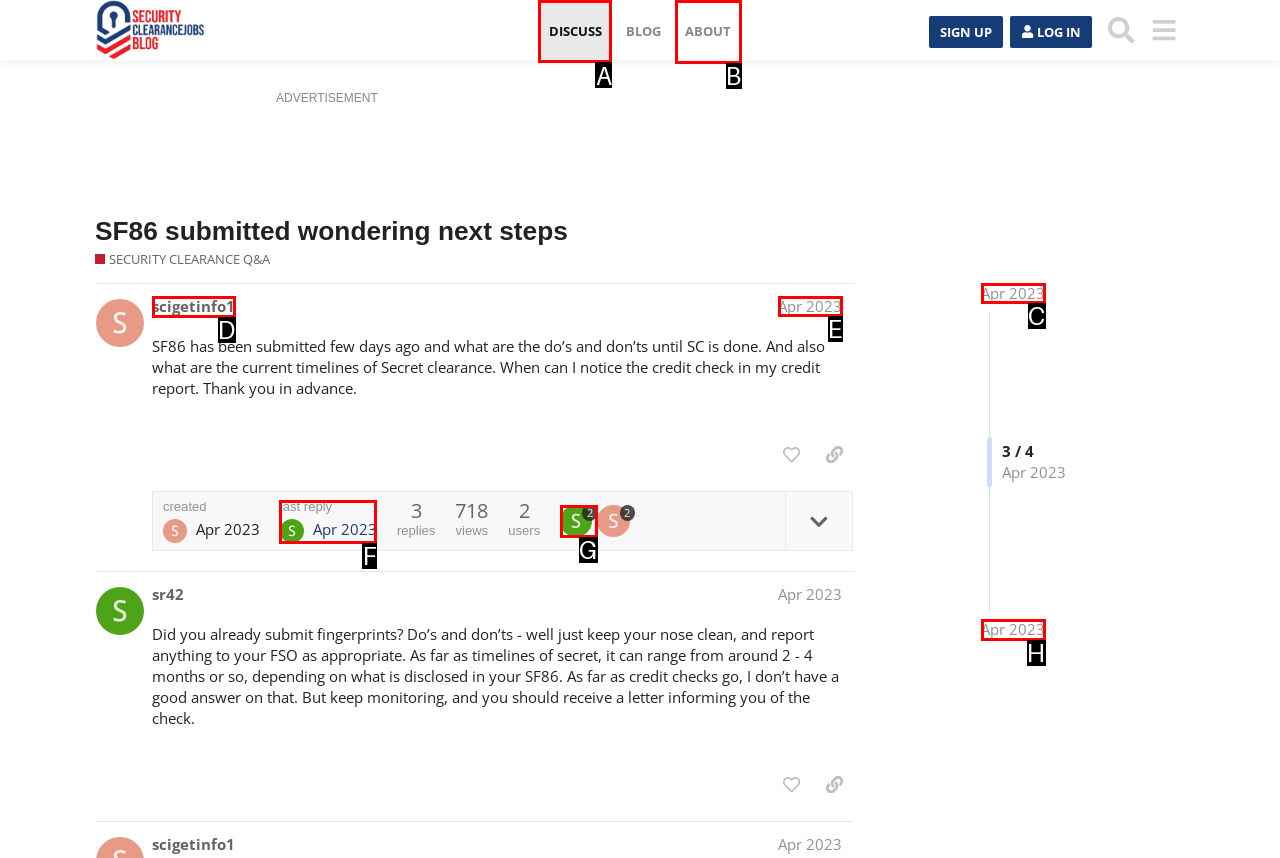Identify the HTML element to click to execute this task: Check OFFICE HOURS Respond with the letter corresponding to the proper option.

None